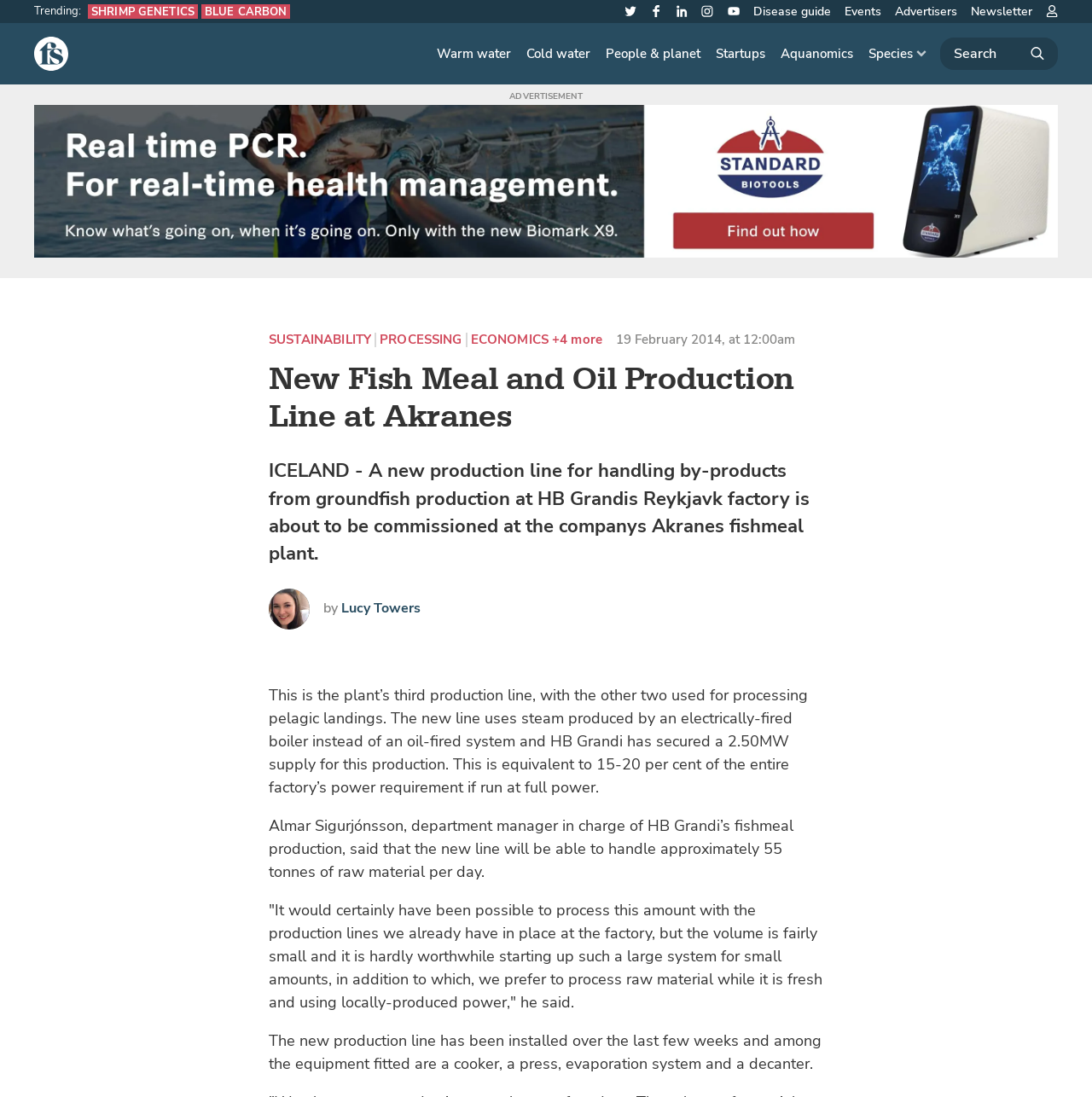Provide the text content of the webpage's main heading.

New Fish Meal and Oil Production Line at Akranes